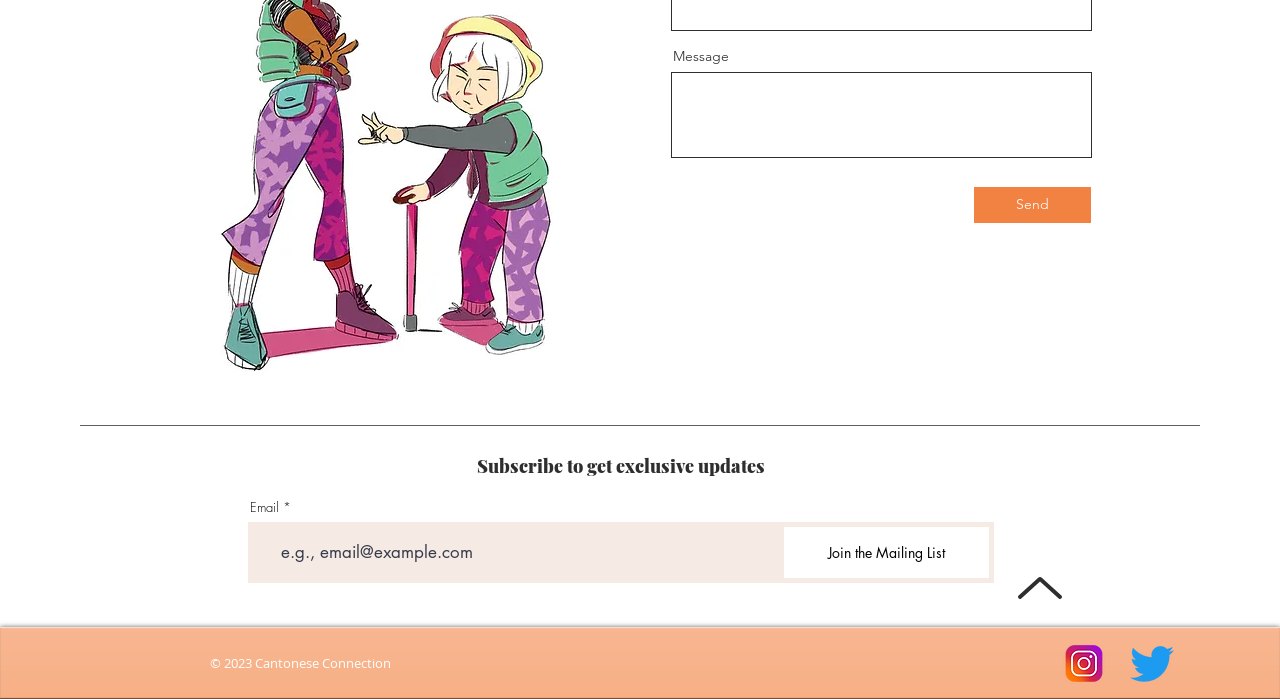Identify the bounding box of the UI element that matches this description: "Send".

[0.761, 0.268, 0.852, 0.319]